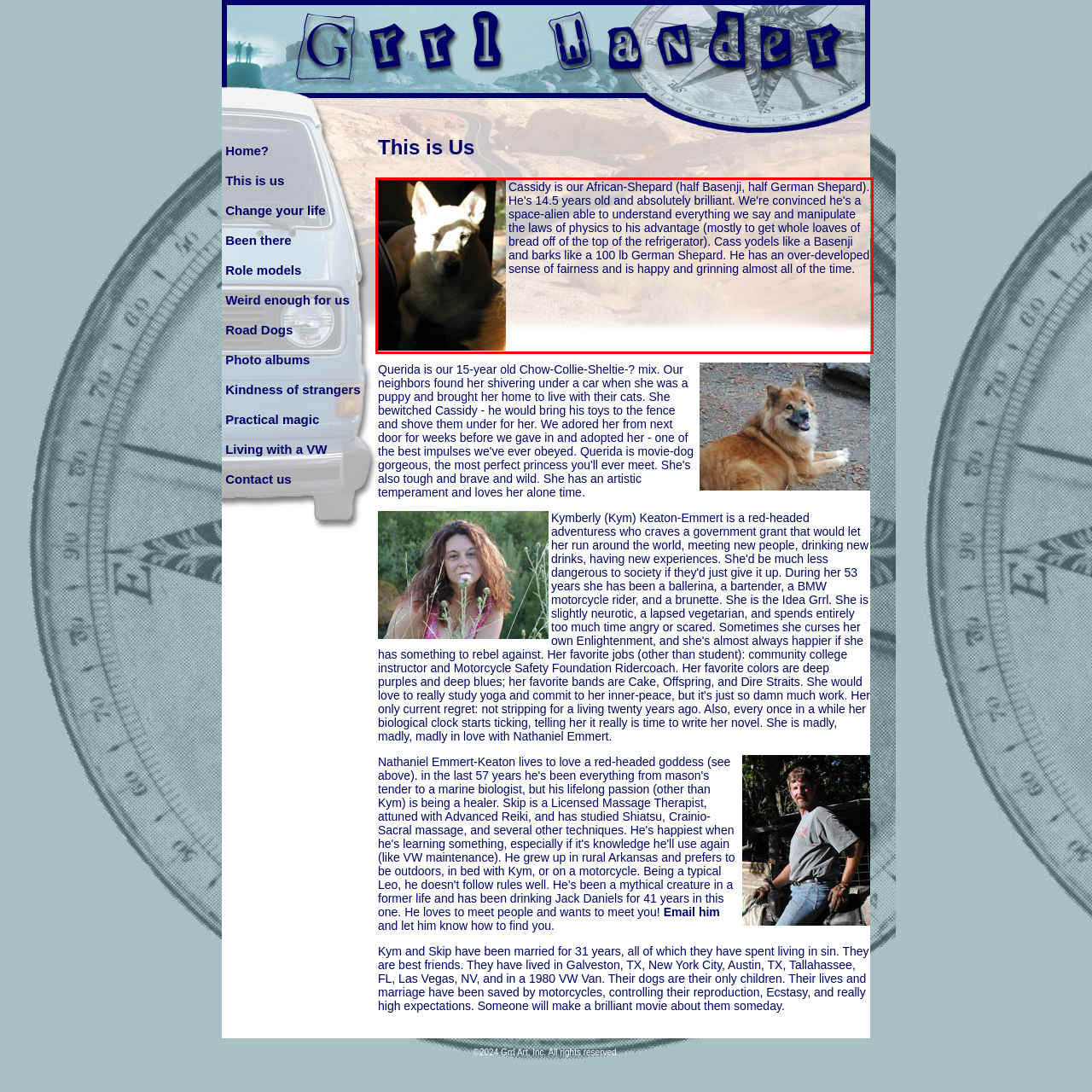Examine the screenshot of the webpage, locate the red bounding box, and perform OCR to extract the text contained within it.

Cassidy is our African-Shepard (half Basenji, half German Shepard). He's 14.5 years old and absolutely brilliant. We're convinced he's a space-alien able to understand everything we say and manipulate the laws of physics to his advantage (mostly to get whole loaves of bread off of the top of the refrigerator). Cass yodels like a Basenji and barks like a 100 lb German Shepard. He has an over-developed sense of fairness and is happy and grinning almost all of the time.